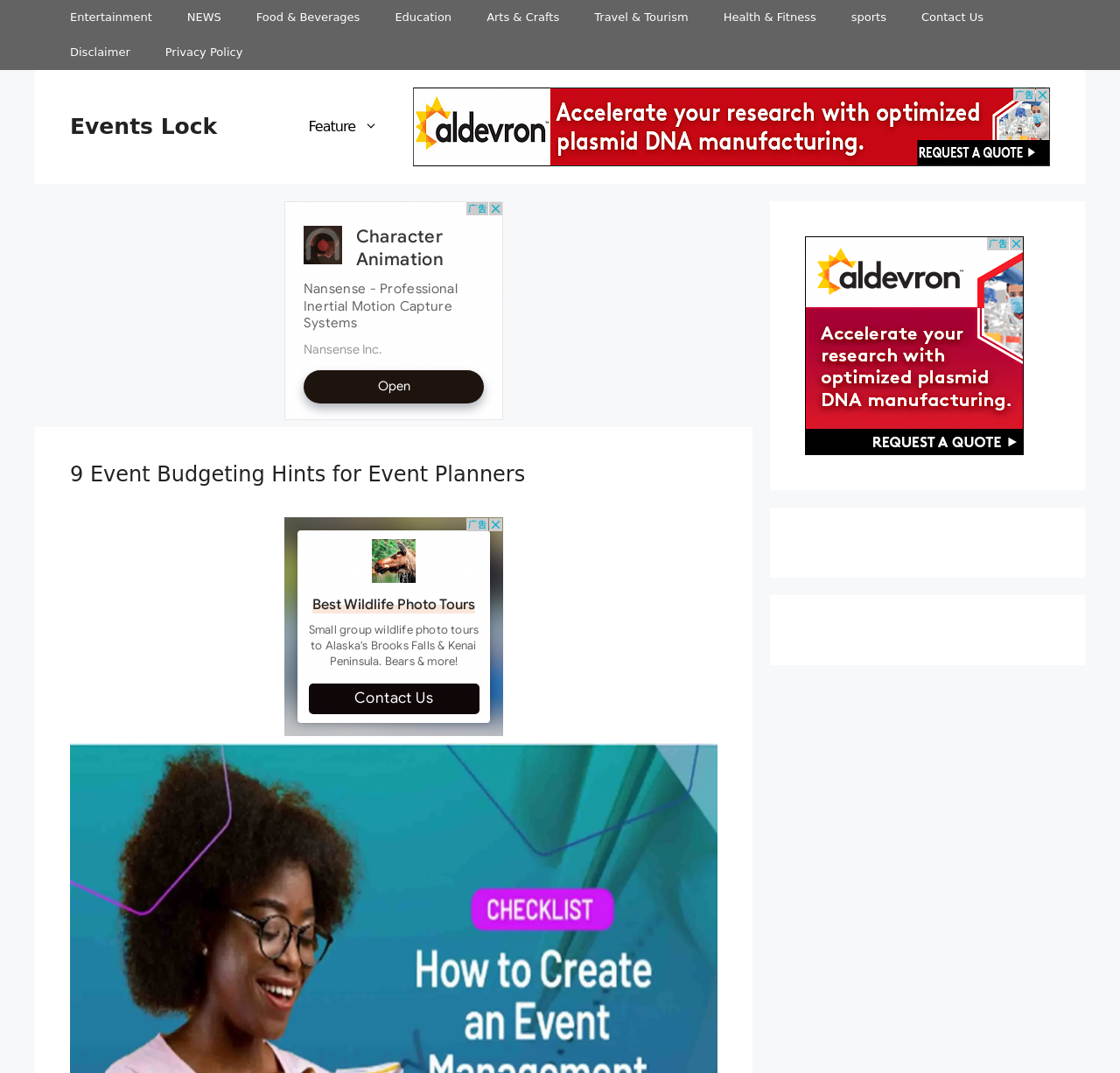Identify the bounding box coordinates necessary to click and complete the given instruction: "Contact Us".

[0.807, 0.0, 0.894, 0.033]